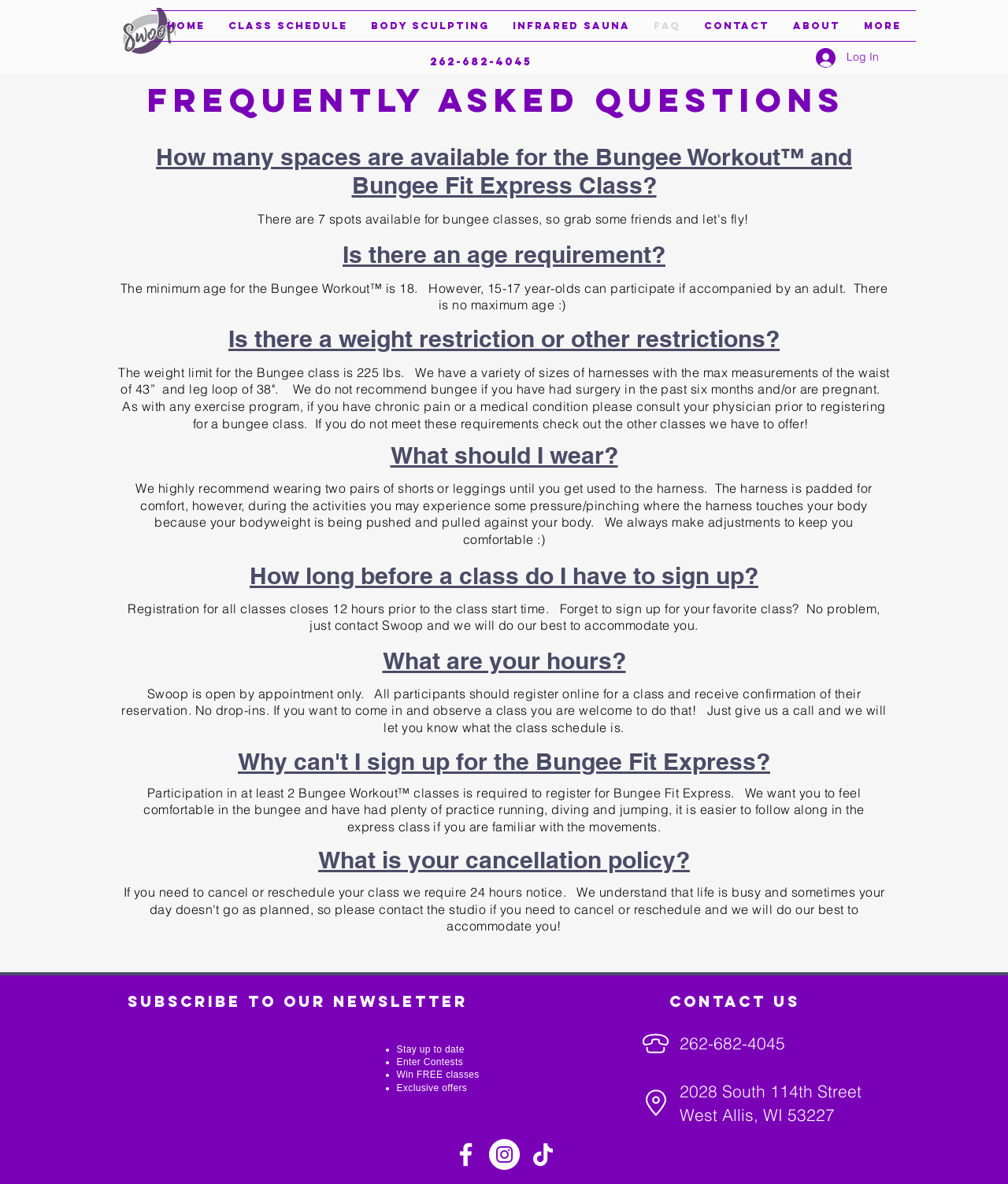Locate the bounding box coordinates of the element that should be clicked to execute the following instruction: "Visit the 'Facebook' social media page".

[0.447, 0.962, 0.477, 0.988]